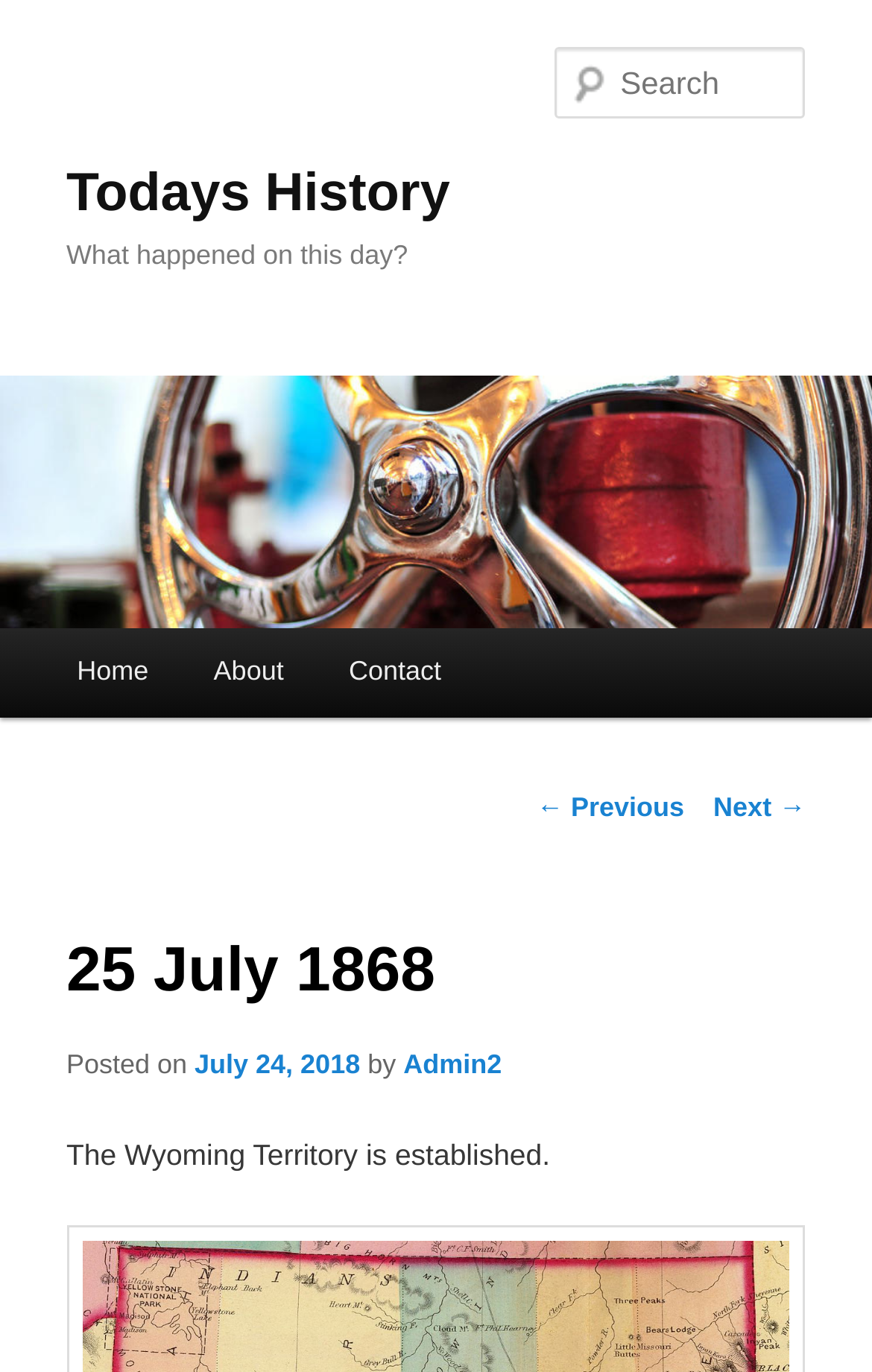Could you indicate the bounding box coordinates of the region to click in order to complete this instruction: "Read about today's history".

[0.076, 0.119, 0.516, 0.163]